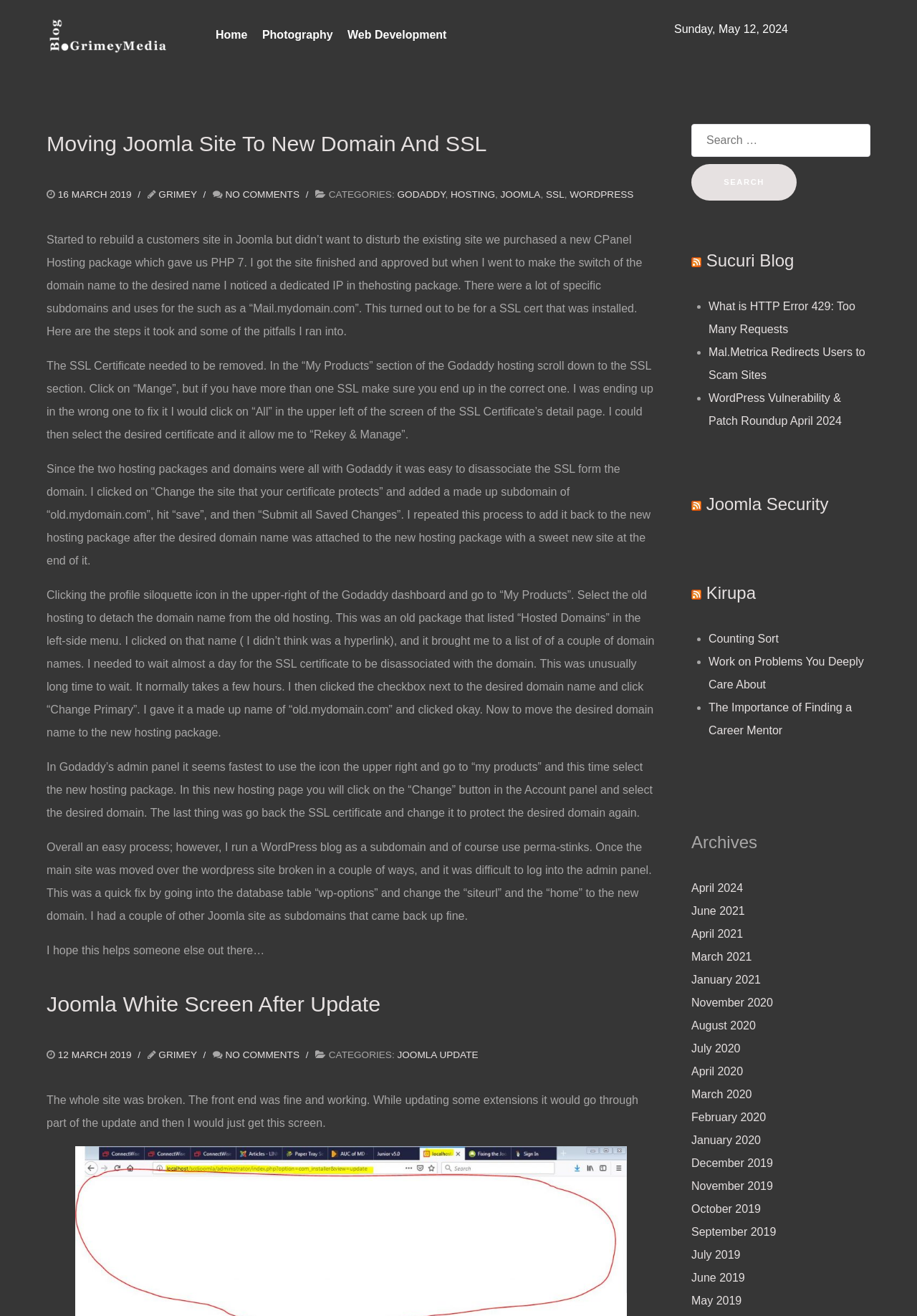What is the purpose of the search box? Based on the image, give a response in one word or a short phrase.

To search the website